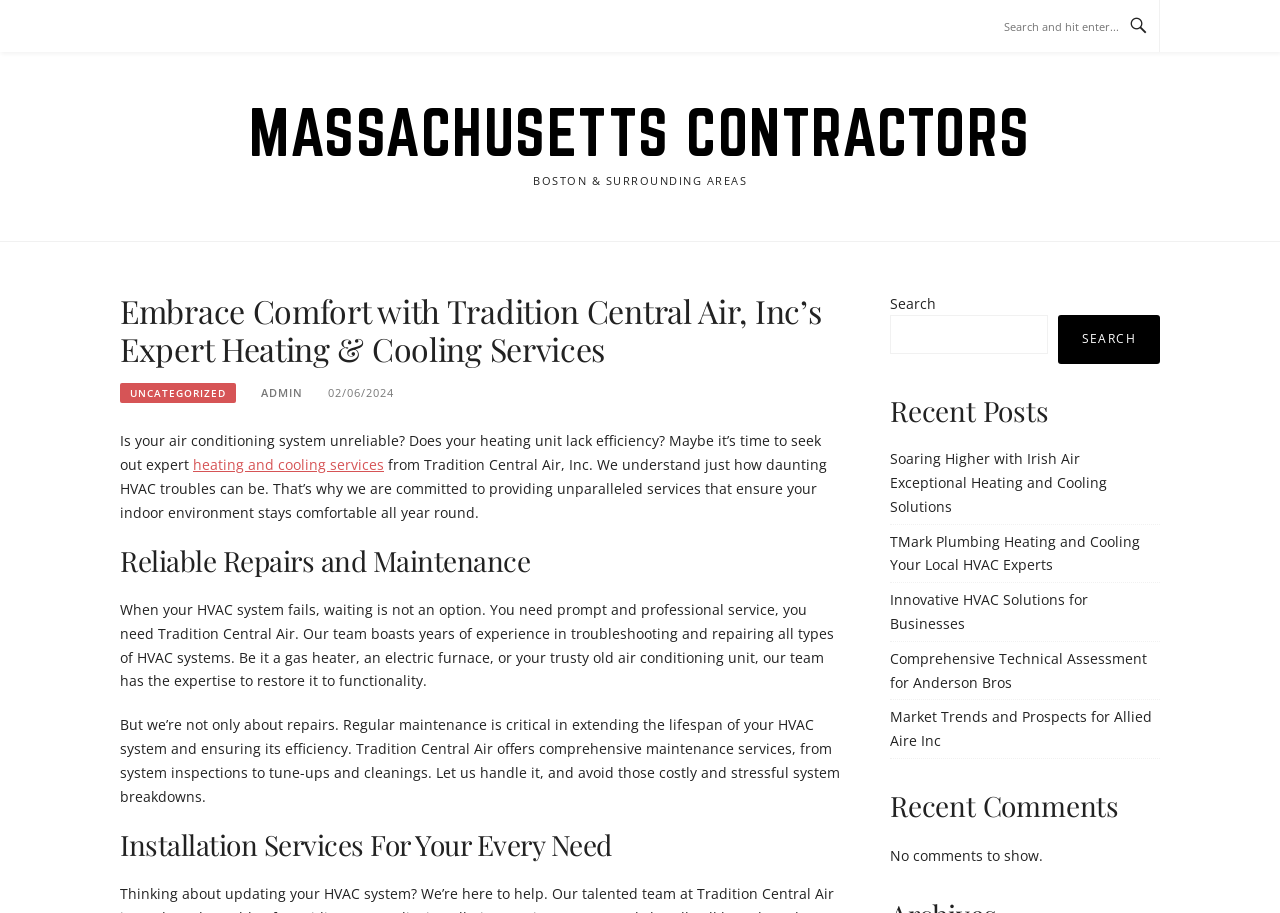Determine the bounding box coordinates of the region to click in order to accomplish the following instruction: "Explore Recent Posts". Provide the coordinates as four float numbers between 0 and 1, specifically [left, top, right, bottom].

[0.695, 0.431, 0.906, 0.468]